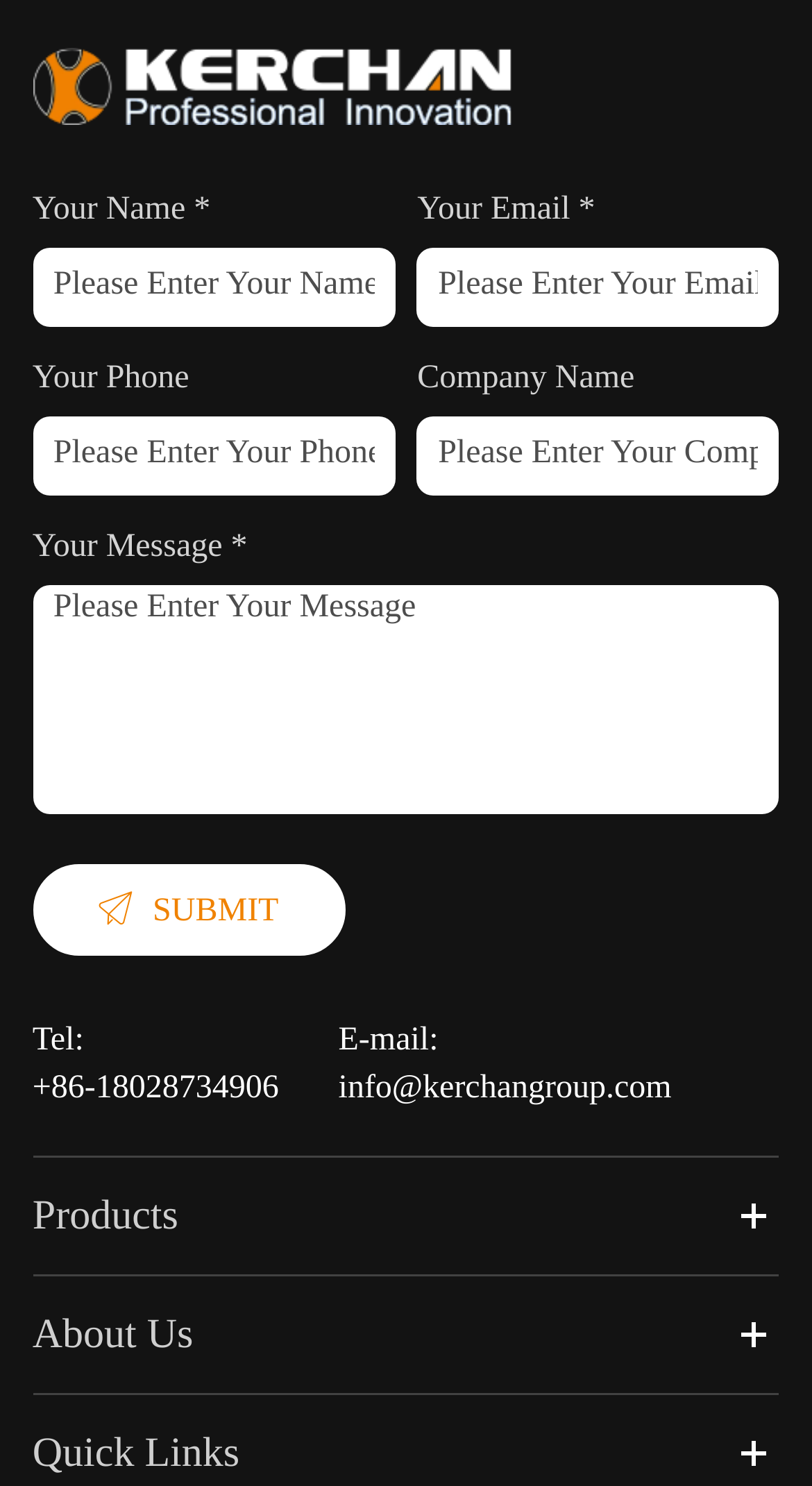What is the phone number?
Please provide a full and detailed response to the question.

The phone number can be found at the bottom of the webpage, where there is a link with the text '+86-18028734906' next to the text 'Tel:'.